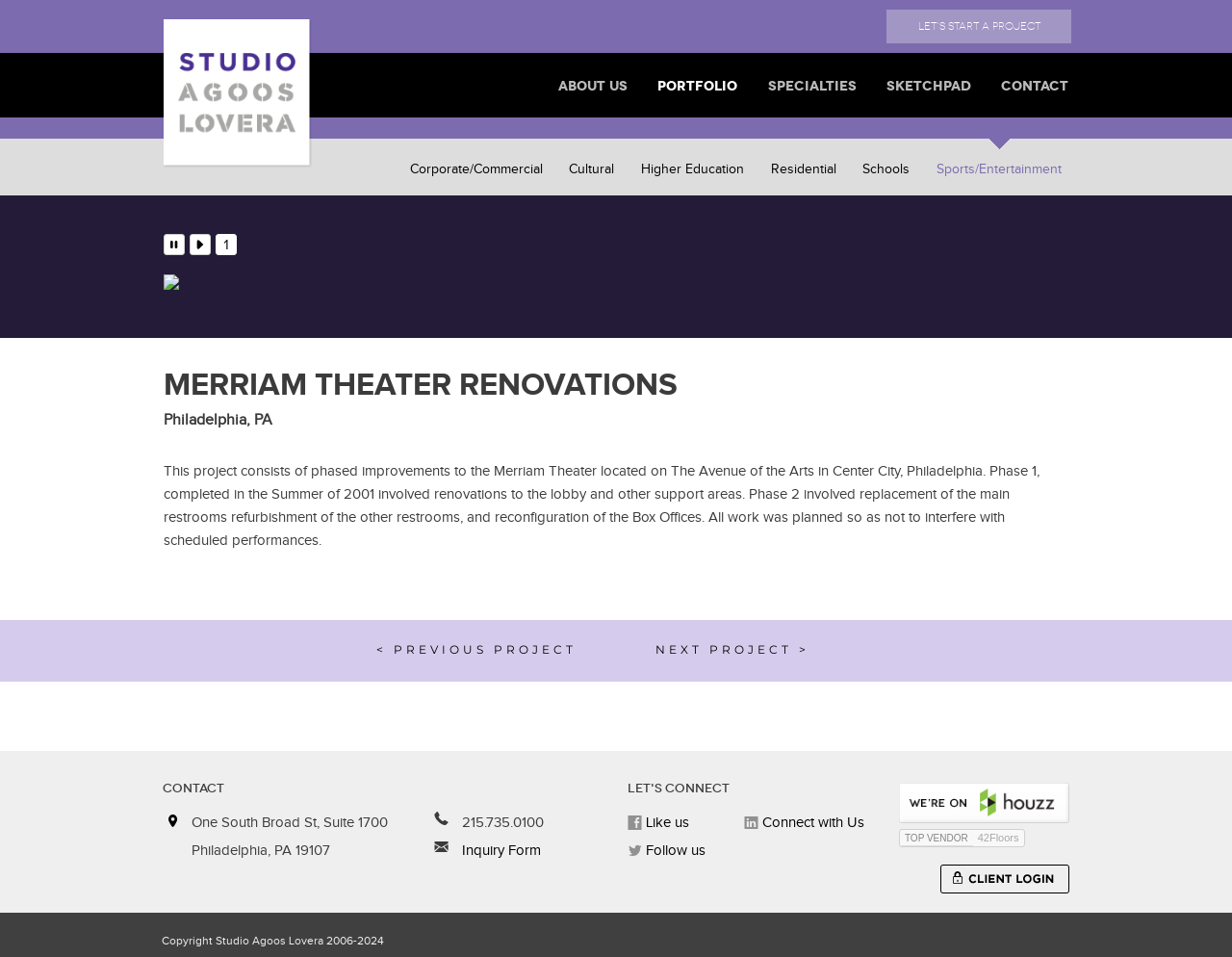Find and provide the bounding box coordinates for the UI element described here: "Like us". The coordinates should be given as four float numbers between 0 and 1: [left, top, right, bottom].

[0.521, 0.851, 0.56, 0.868]